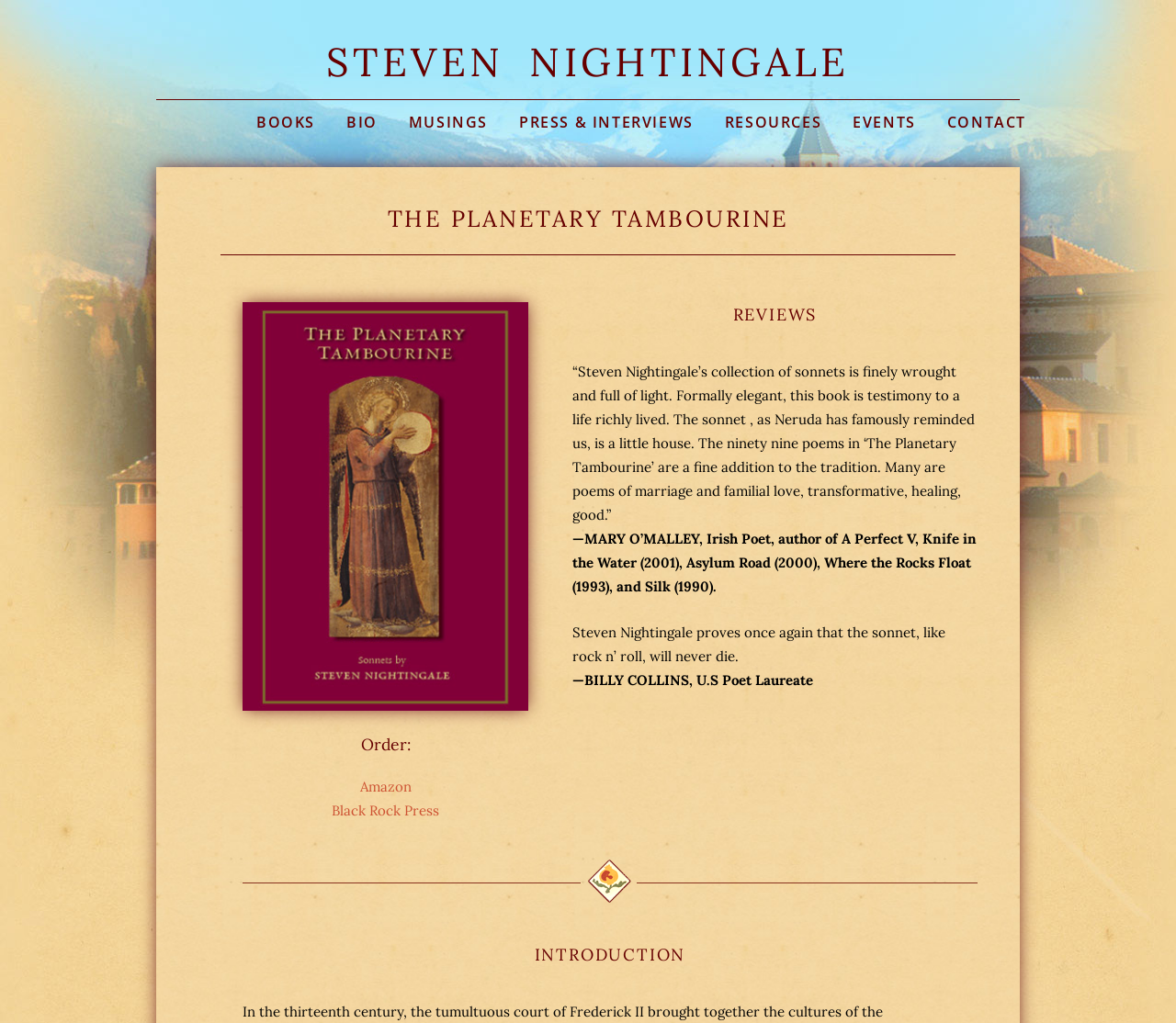Identify the coordinates of the bounding box for the element that must be clicked to accomplish the instruction: "read reviews of The Planetary Tambourine".

[0.487, 0.295, 0.831, 0.333]